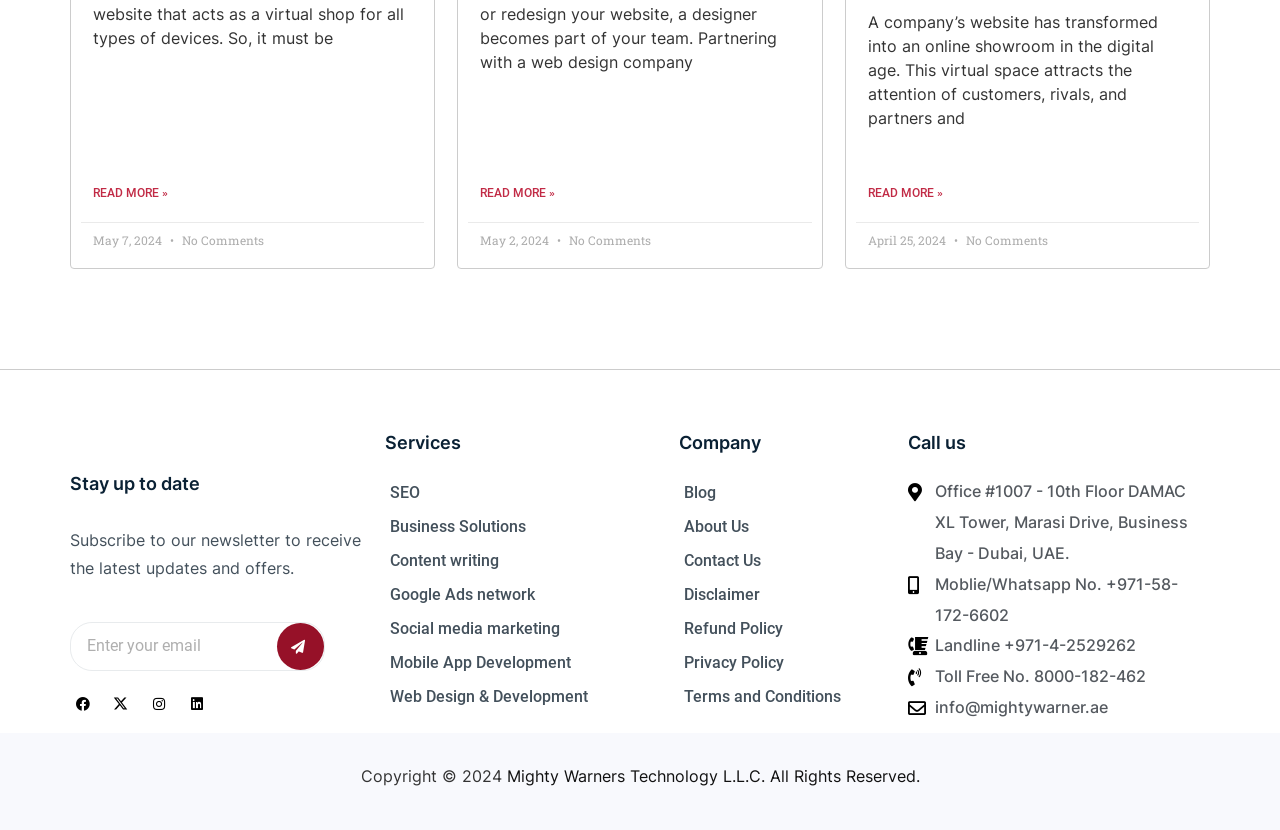Kindly provide the bounding box coordinates of the section you need to click on to fulfill the given instruction: "Read more about How to Find Sharjah’s Best Web Design Company".

[0.073, 0.221, 0.131, 0.243]